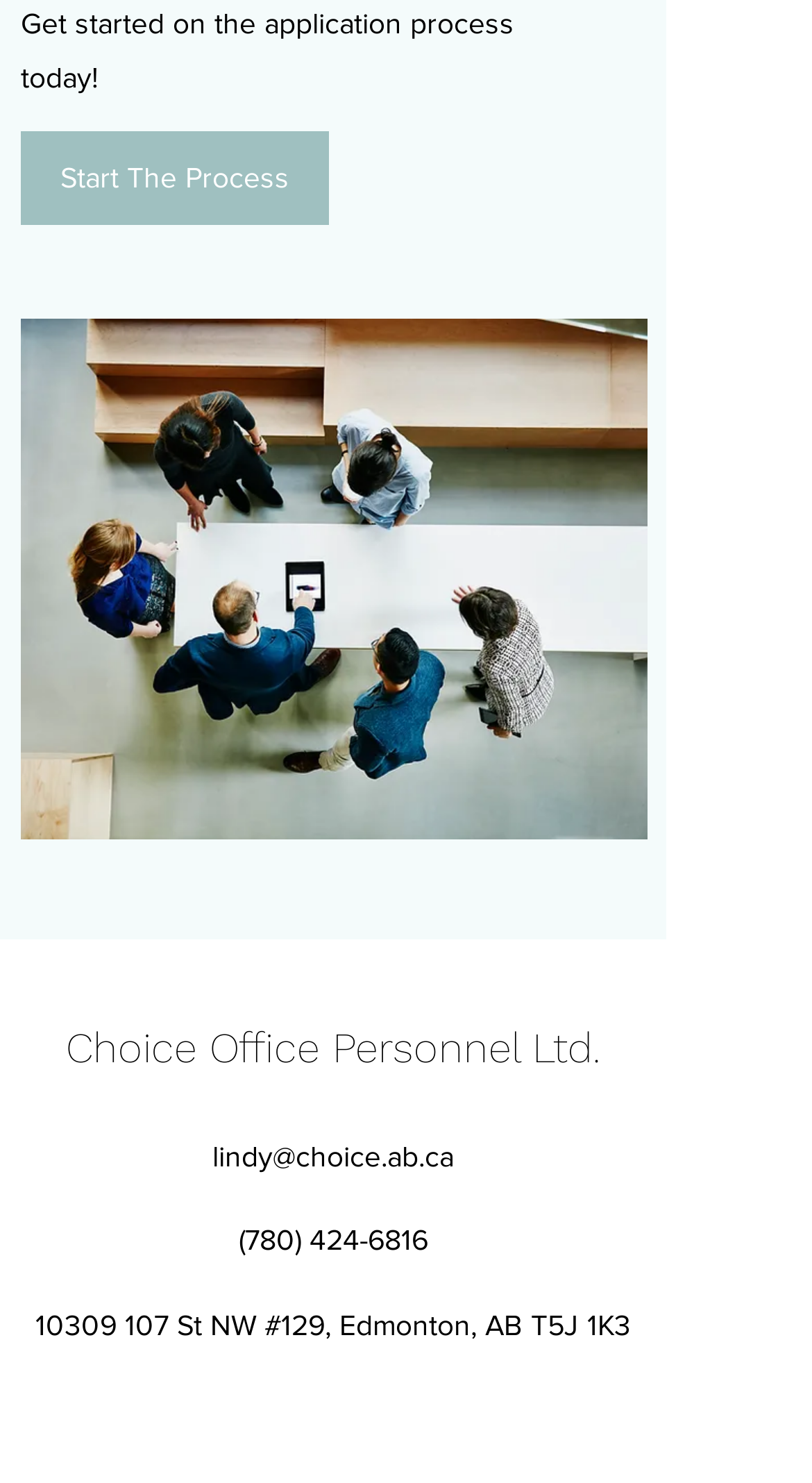What is the image at the top of the page?
Look at the webpage screenshot and answer the question with a detailed explanation.

The image at the top of the page is identified as 'Standing Meeting' based on the OCR text associated with the image element.